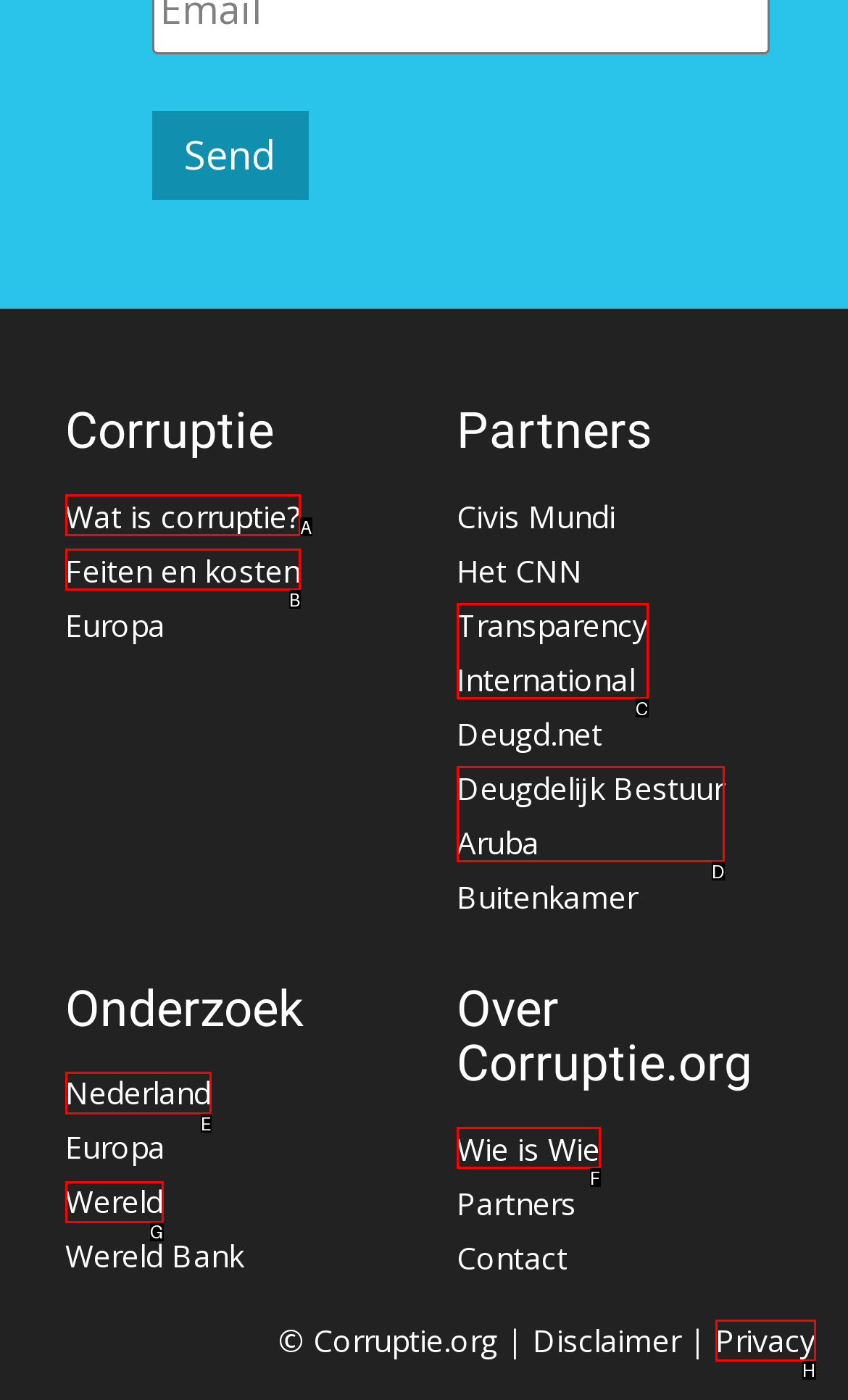From the given options, choose the one to complete the task: Learn about 'Onderzoek' in Nederland
Indicate the letter of the correct option.

E